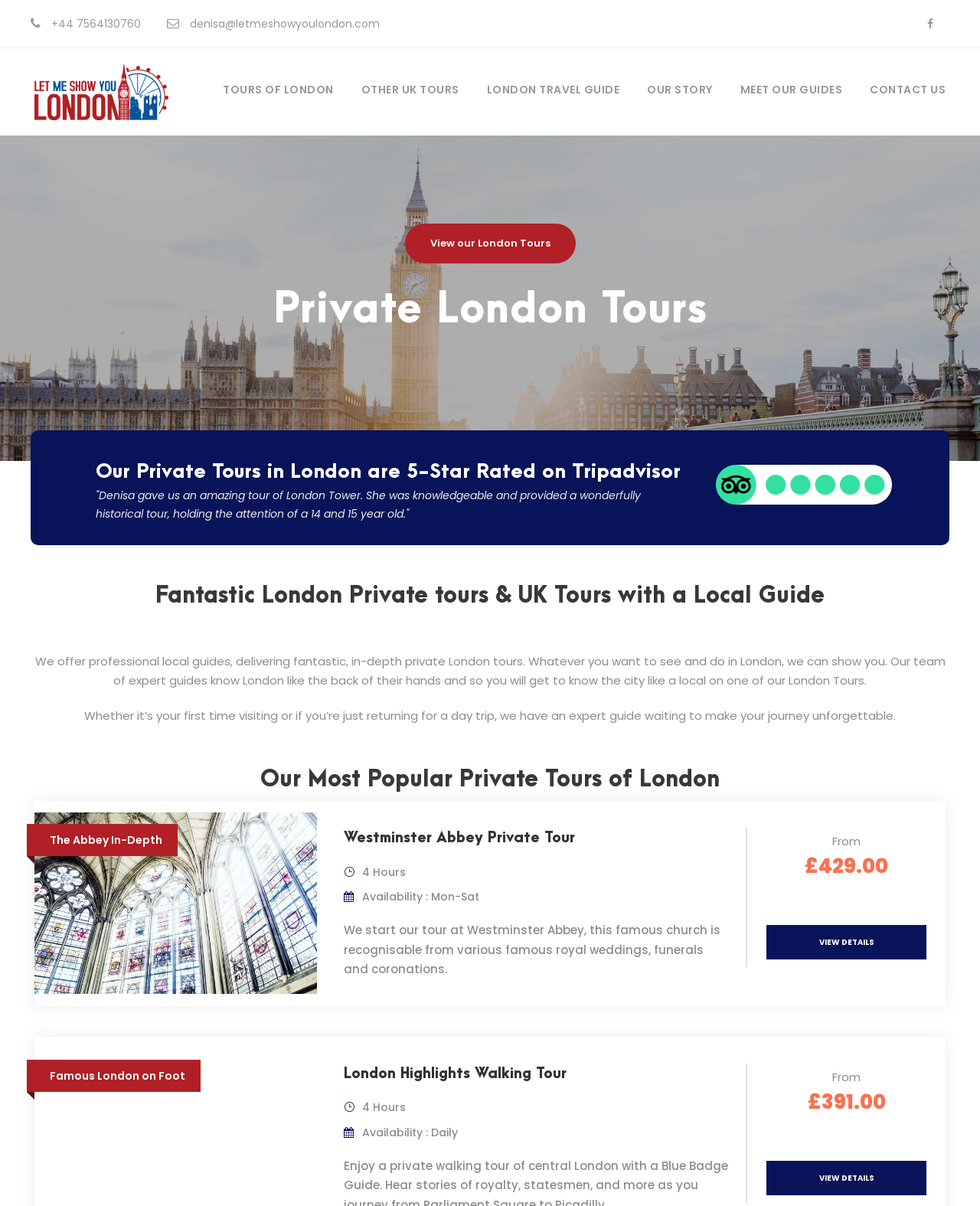Find the bounding box coordinates of the element to click in order to complete this instruction: "Click Home". The bounding box coordinates must be four float numbers between 0 and 1, denoted as [left, top, right, bottom].

None